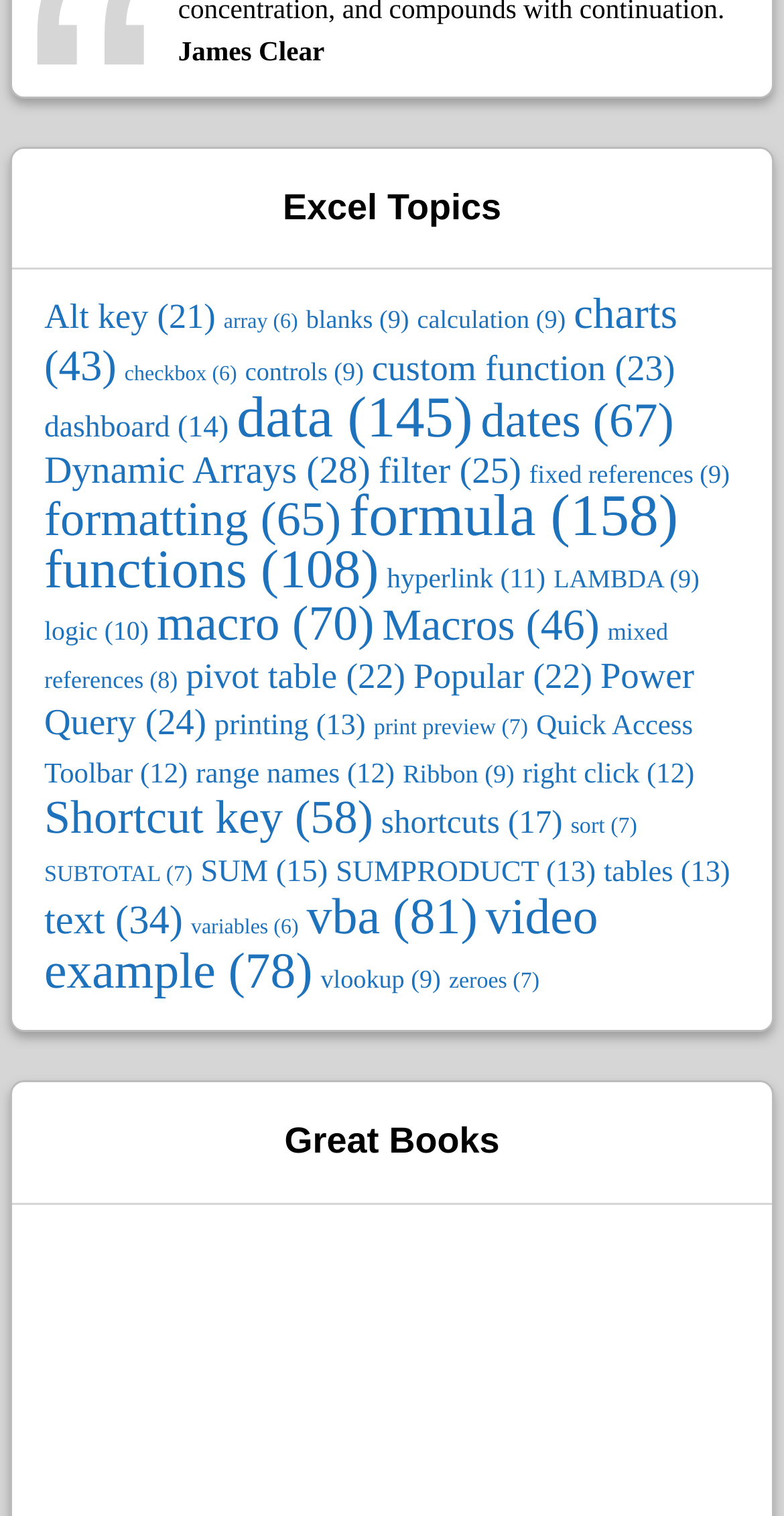Respond with a single word or phrase to the following question:
How many items are related to 'data'?

145